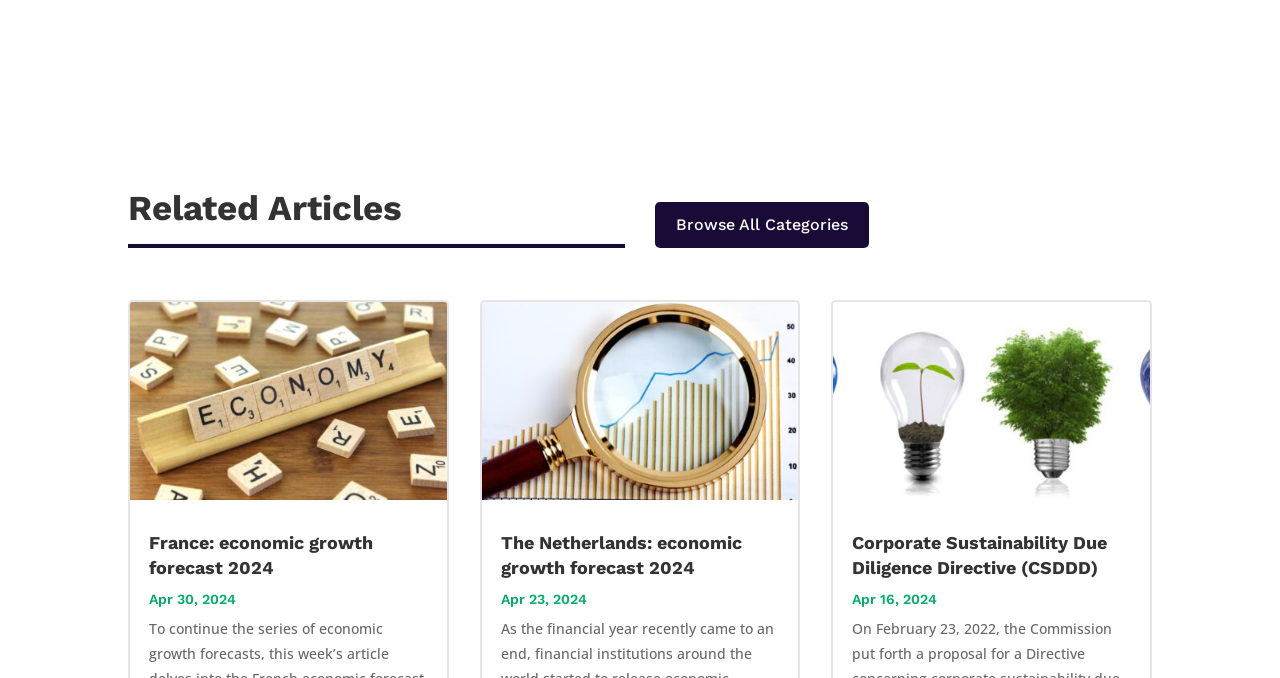Provide the bounding box coordinates of the UI element this sentence describes: "Browse All Categories".

[0.512, 0.297, 0.679, 0.366]